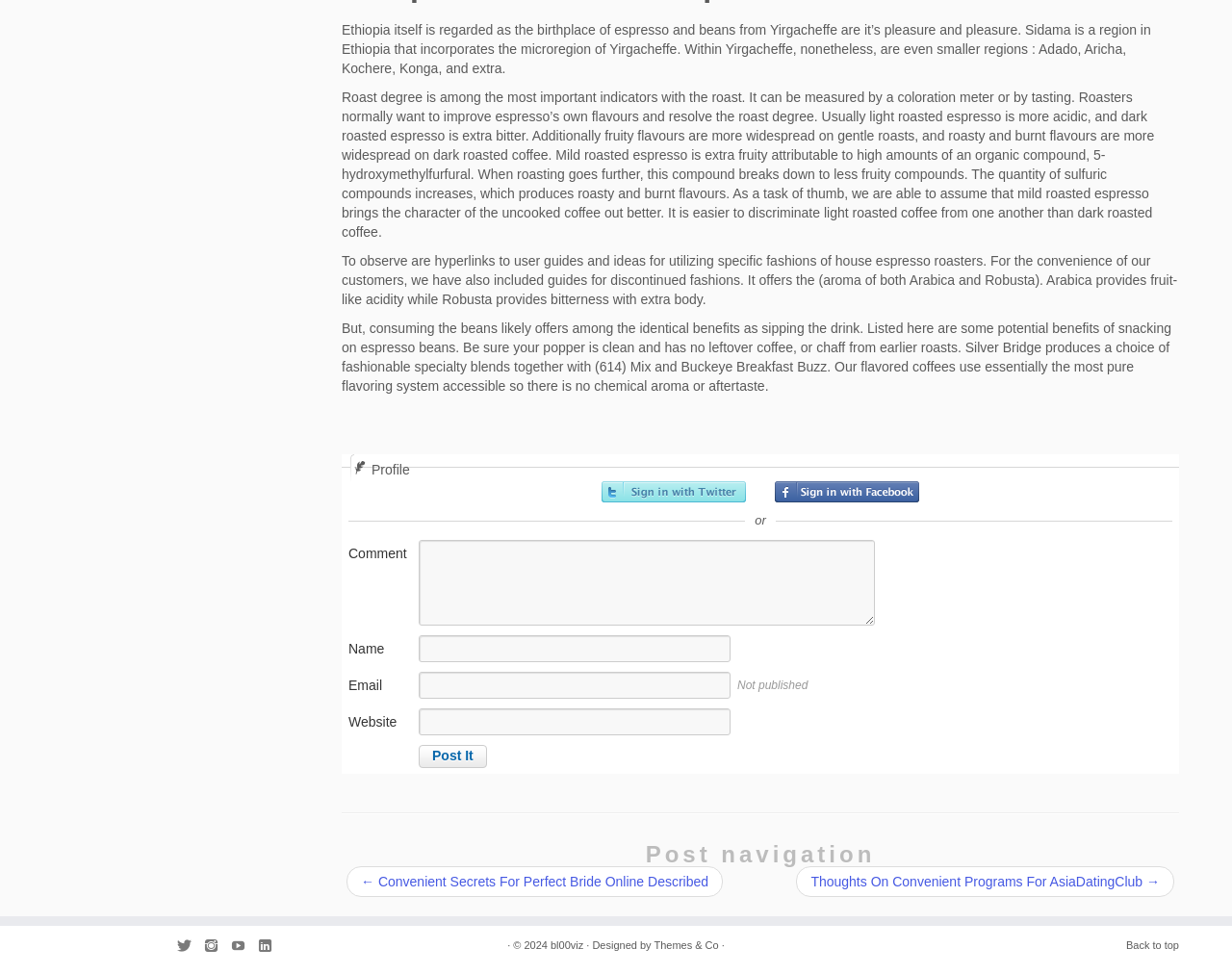Provide the bounding box coordinates for the UI element described in this sentence: "Sign in with Facebook". The coordinates should be four float values between 0 and 1, i.e., [left, top, right, bottom].

[0.629, 0.494, 0.746, 0.516]